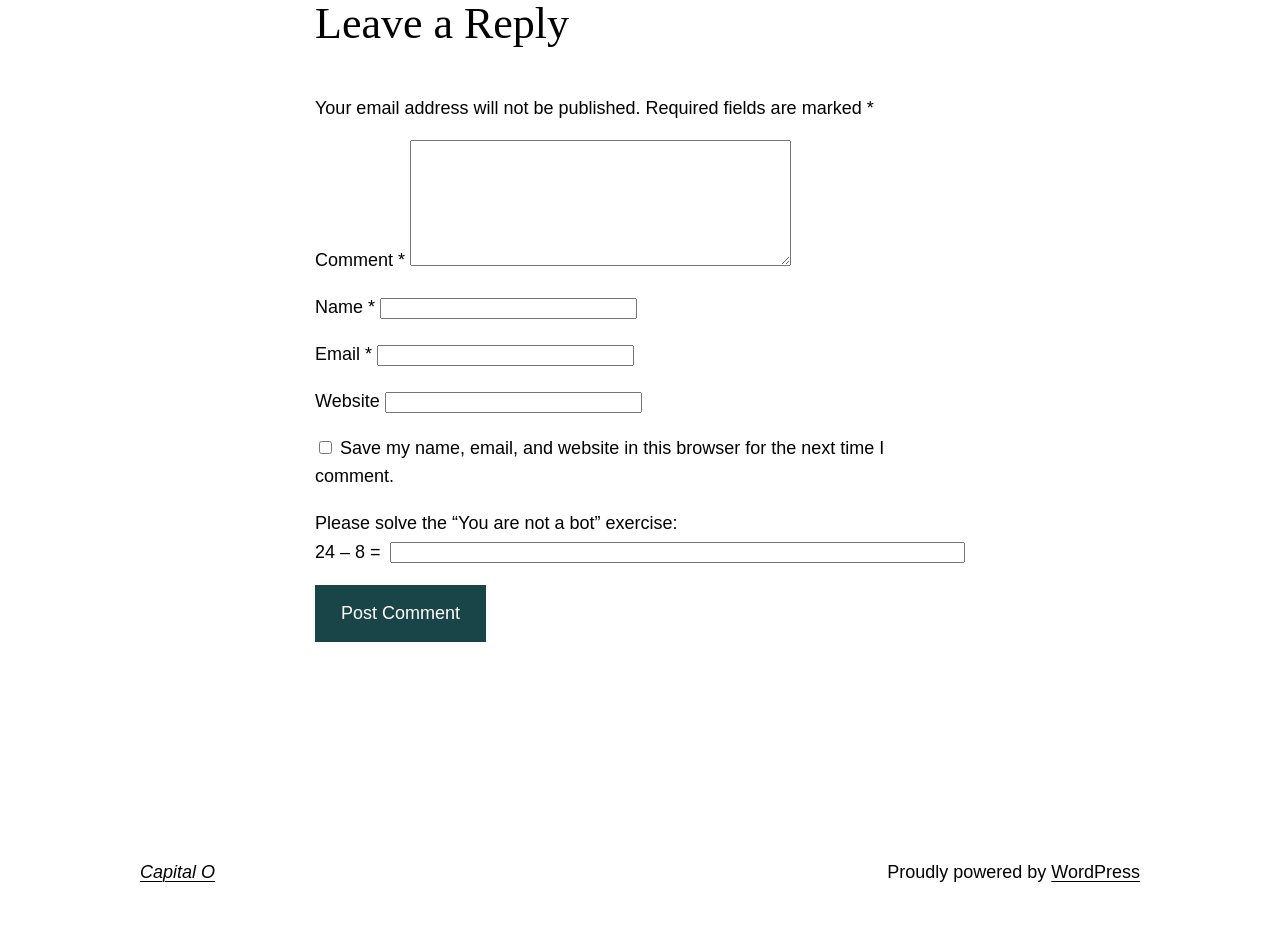Identify the bounding box coordinates for the UI element described as follows: WordPress. Use the format (top-left x, top-left y, bottom-right x, bottom-right y) and ensure all values are floating point numbers between 0 and 1.

[0.821, 0.907, 0.891, 0.928]